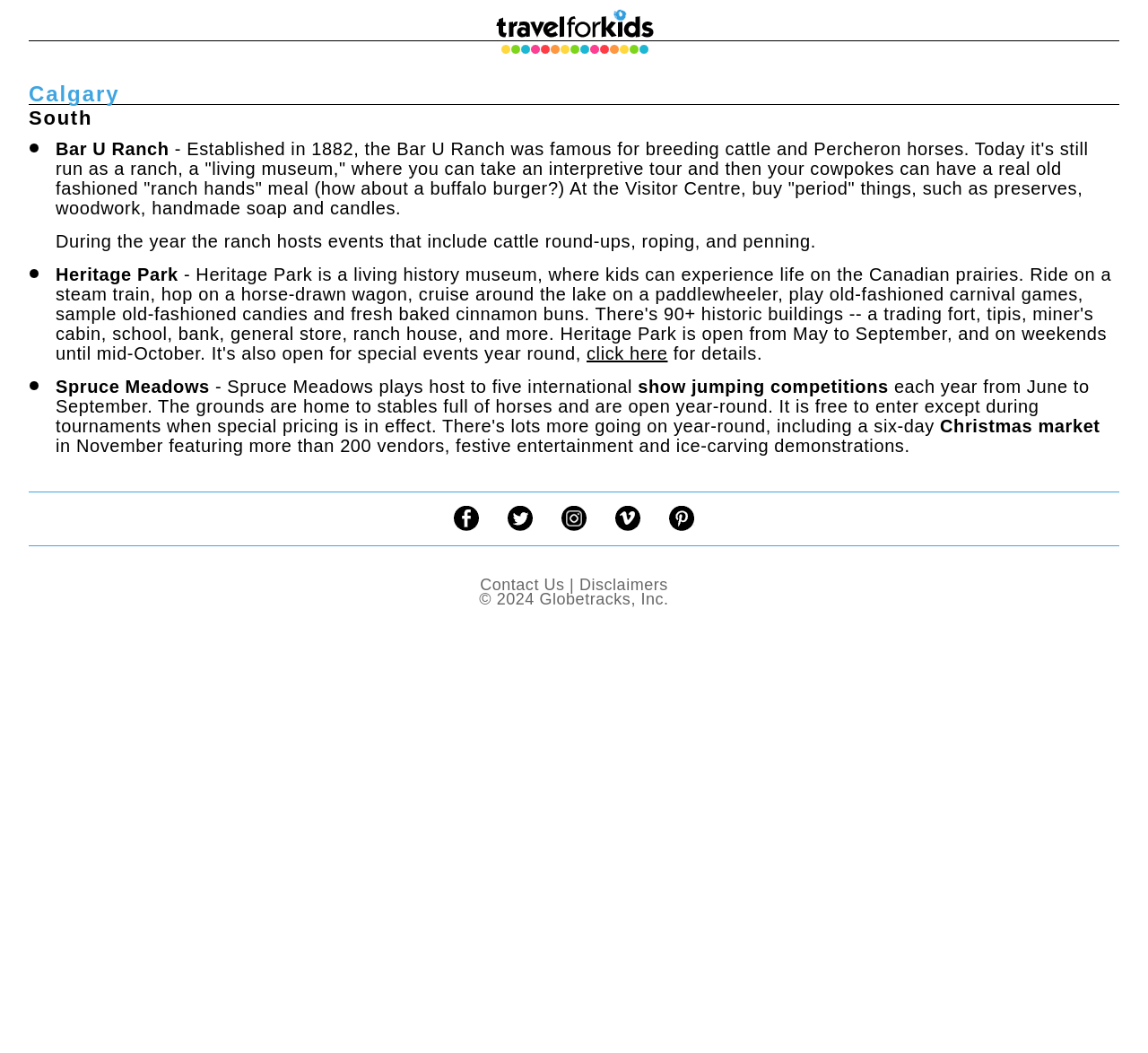What is the name of the second attraction mentioned?
Provide an in-depth answer to the question, covering all aspects.

The second attraction mentioned is Heritage Park, which is listed after Bar U Ranch and before Spruce Meadows.